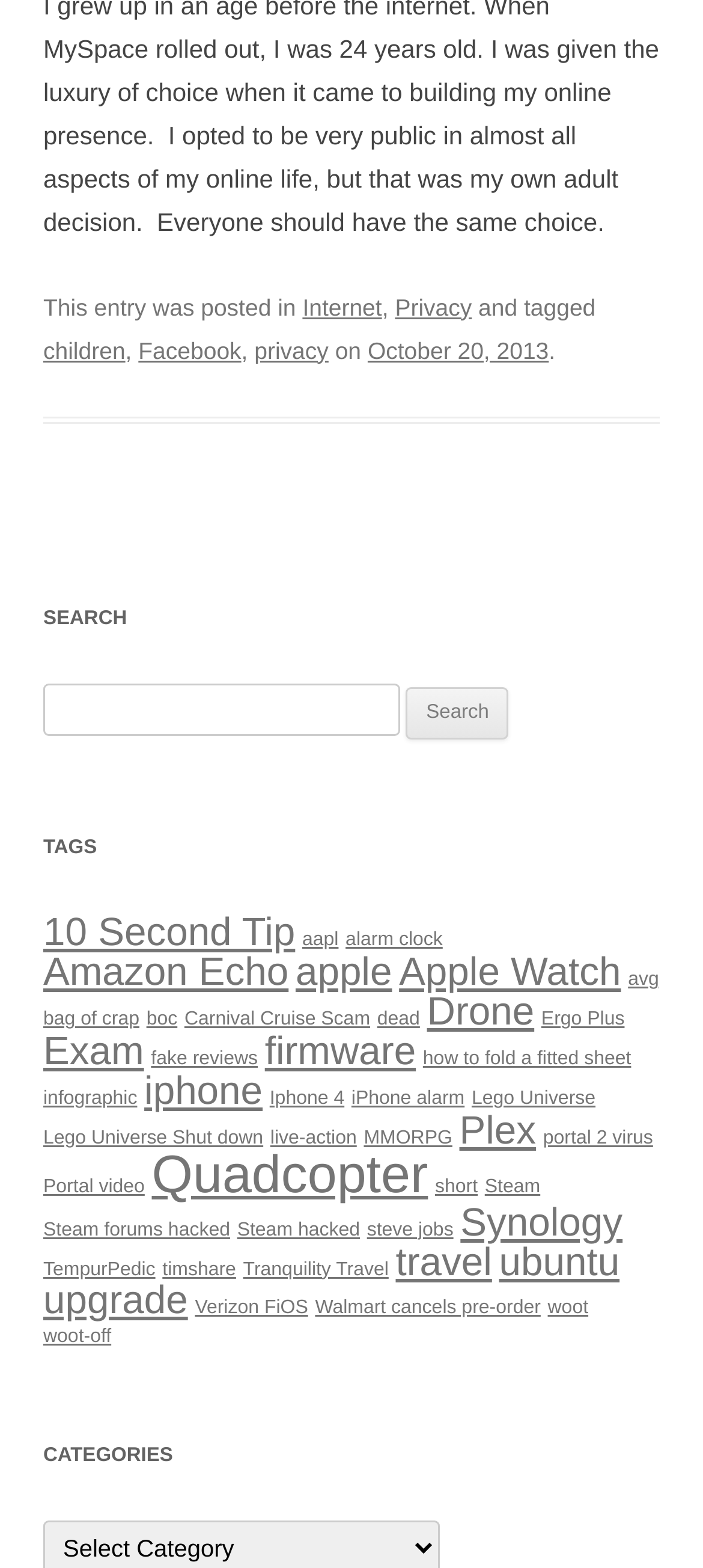How many categories are listed?
Look at the image and respond with a one-word or short-phrase answer.

1